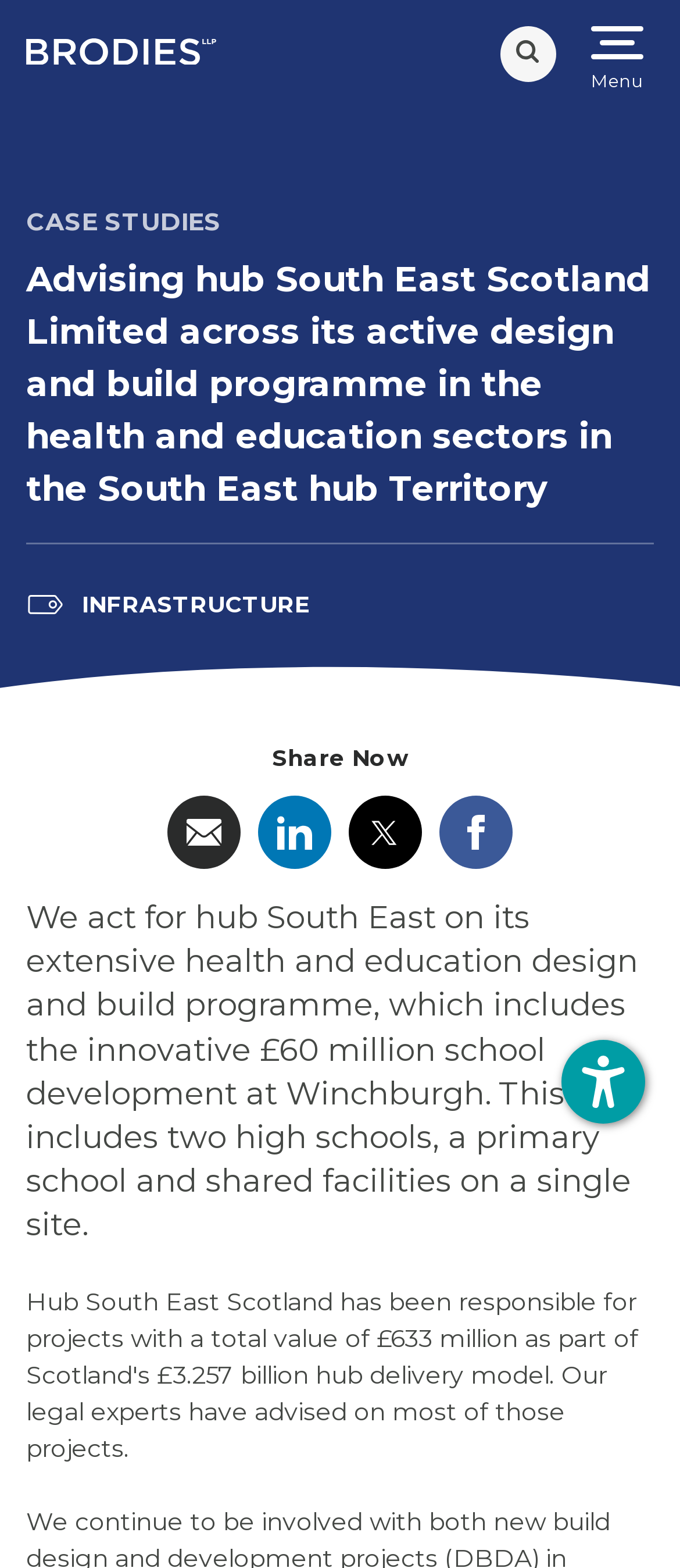Based on the element description, predict the bounding box coordinates (top-left x, top-left y, bottom-right x, bottom-right y) for the UI element in the screenshot: Menu

[0.867, 0.017, 0.974, 0.058]